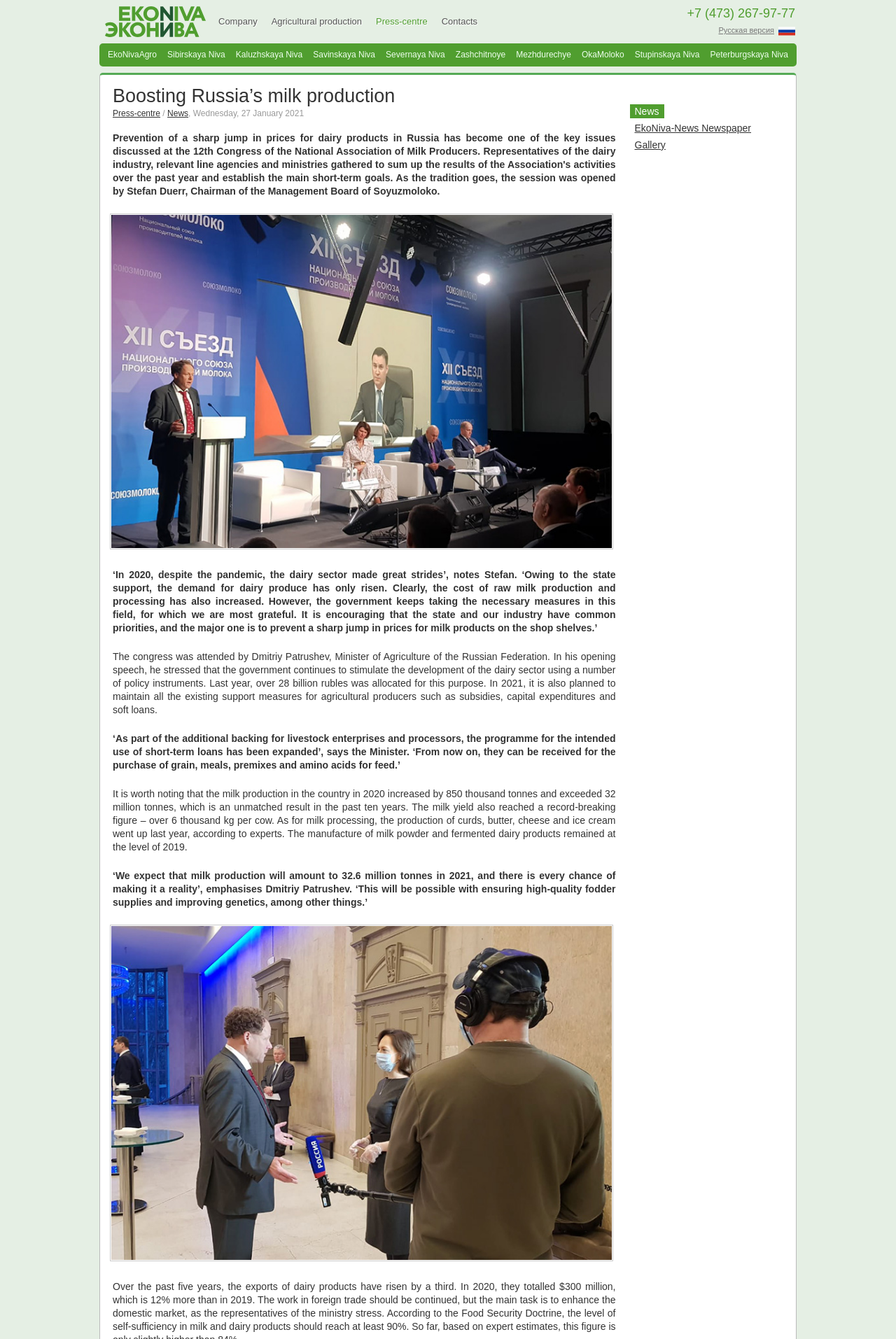What is the record-breaking figure of milk yield per cow?
Based on the image, respond with a single word or phrase.

over 6 thousand kg